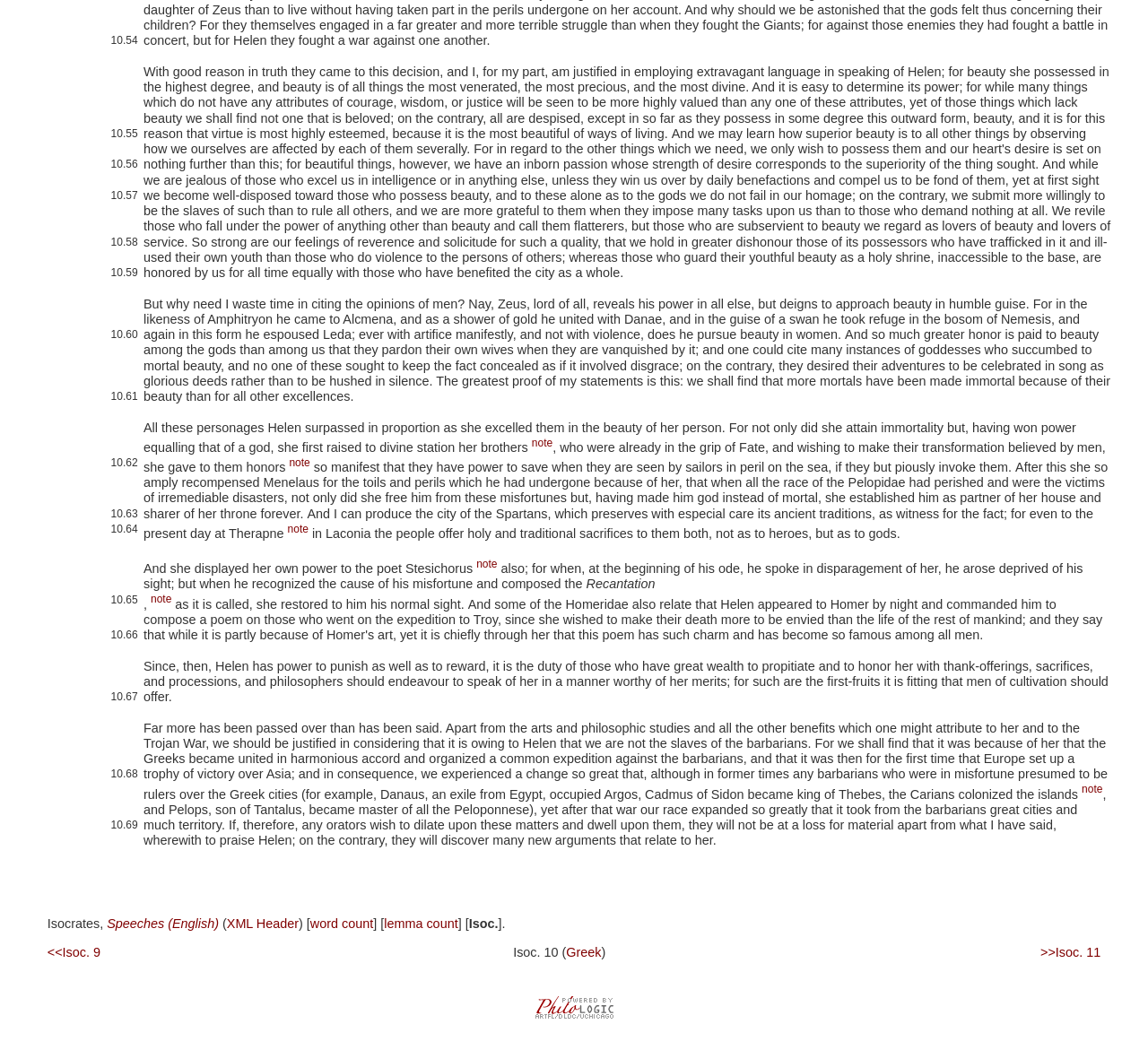Find the bounding box coordinates for the area you need to click to carry out the instruction: "click the link 'Isoc. 10 (Greek)'". The coordinates should be four float numbers between 0 and 1, indicated as [left, top, right, bottom].

[0.29, 0.894, 0.685, 0.92]